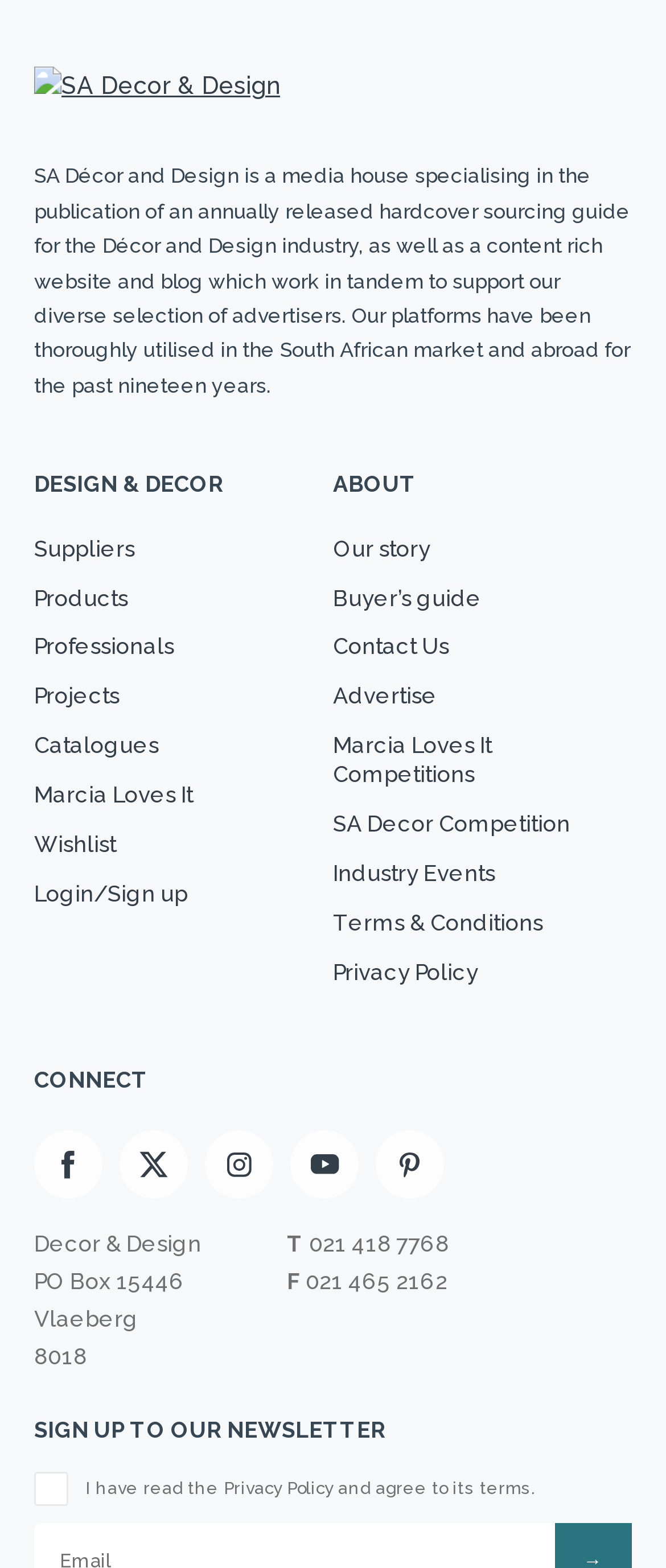Determine the coordinates of the bounding box that should be clicked to complete the instruction: "Click on the '021 418 7768' link". The coordinates should be represented by four float numbers between 0 and 1: [left, top, right, bottom].

[0.464, 0.785, 0.674, 0.802]